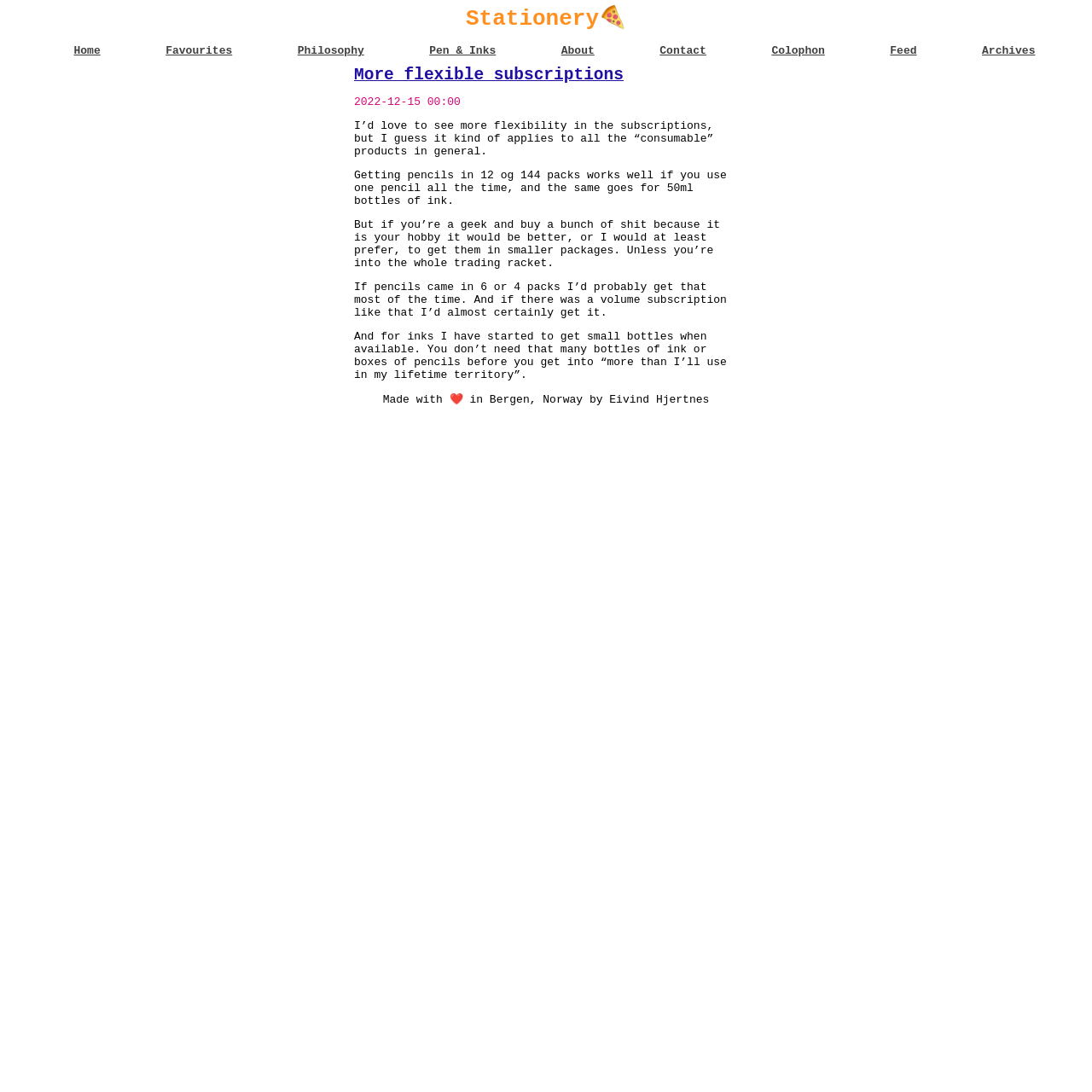Could you specify the bounding box coordinates for the clickable section to complete the following instruction: "read about Philosophy"?

[0.272, 0.041, 0.333, 0.052]